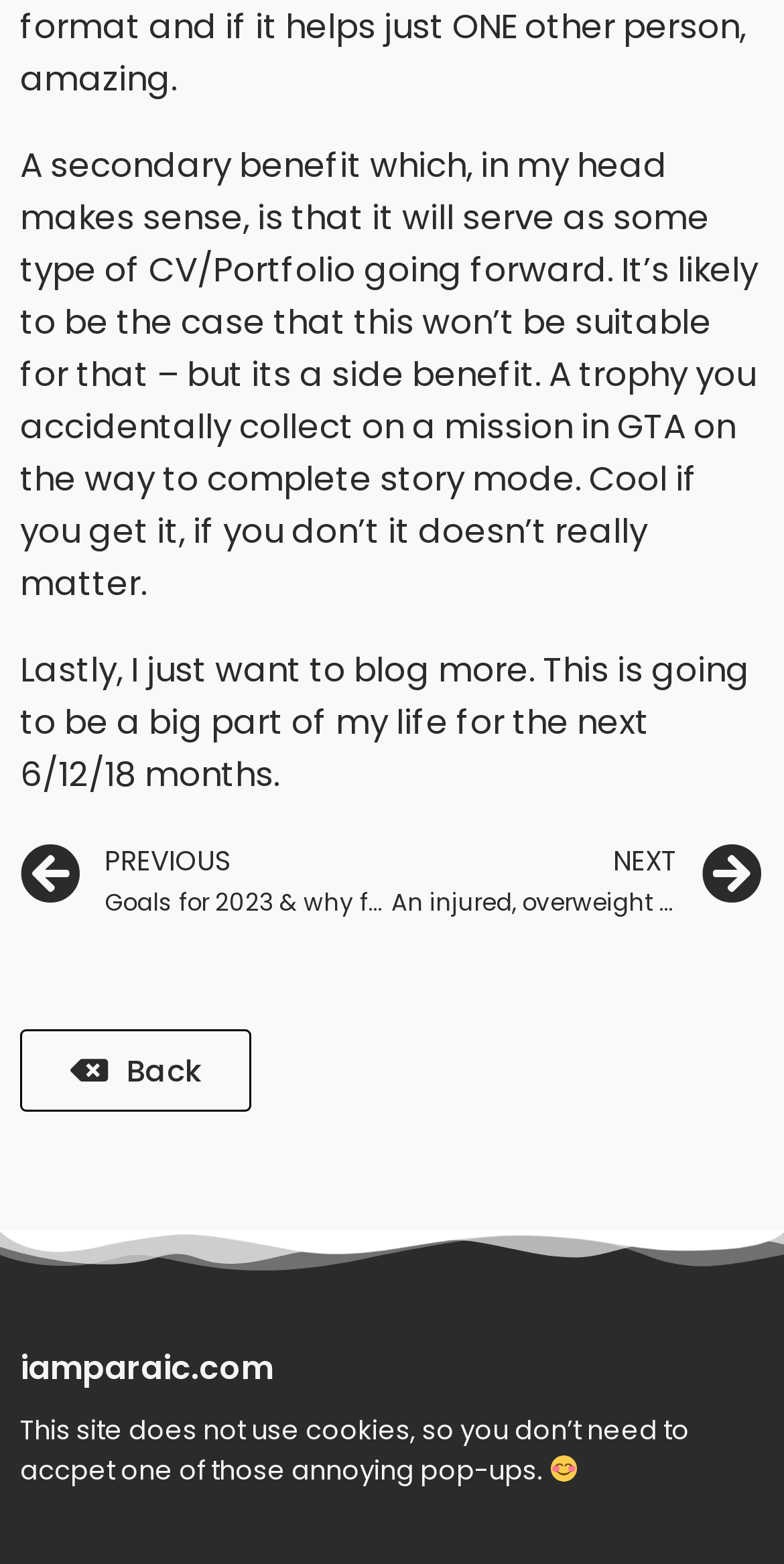Analyze the image and provide a detailed answer to the question: What is the author's goal for the next 6-18 months?

The author mentions in the StaticText element 'Lastly, I just want to blog more. This is going to be a big part of my life for the next 6/12/18 months.' that their goal is to blog more in the next 6-18 months.